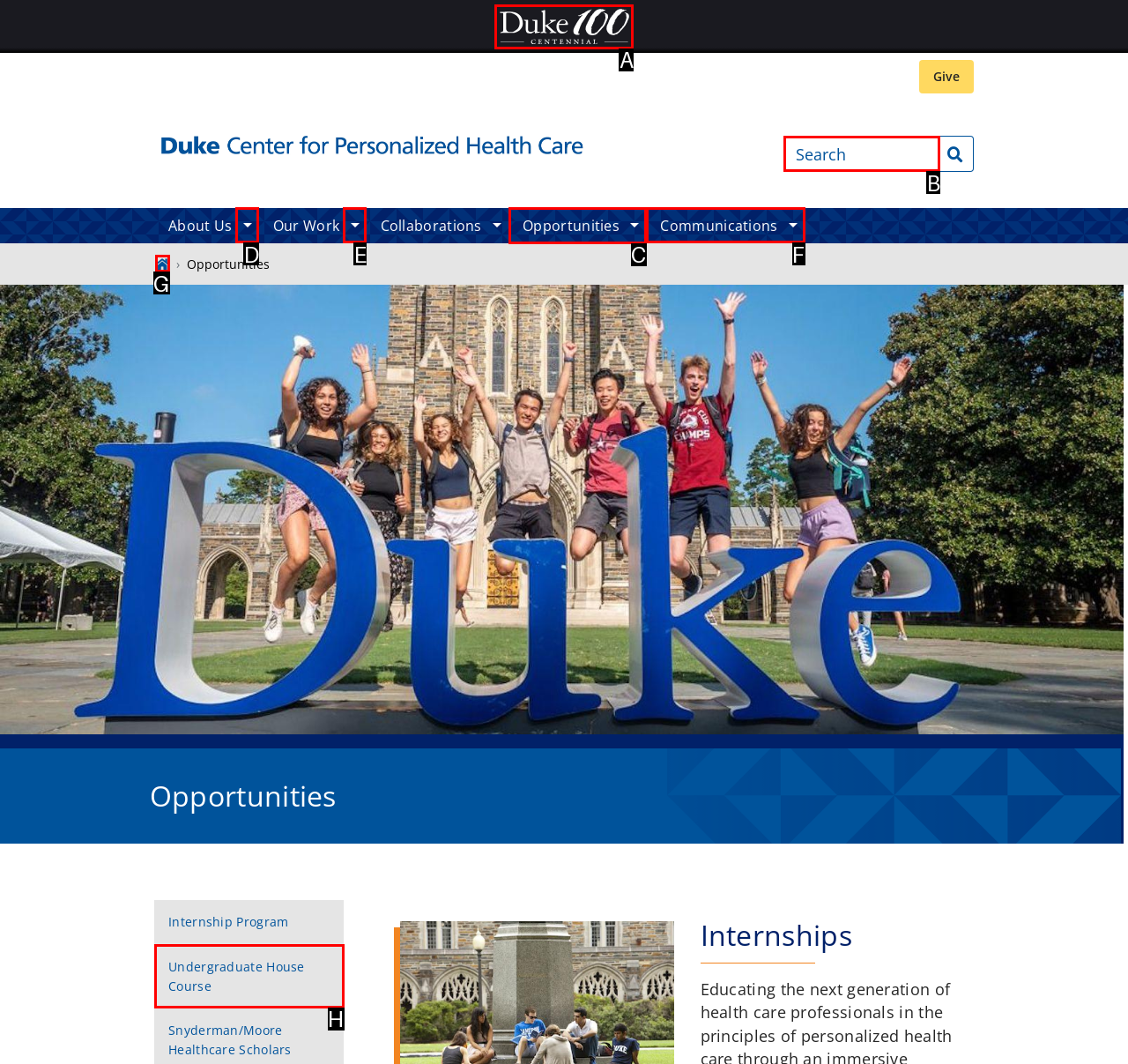Which letter corresponds to the correct option to complete the task: Explore Opportunities?
Answer with the letter of the chosen UI element.

C